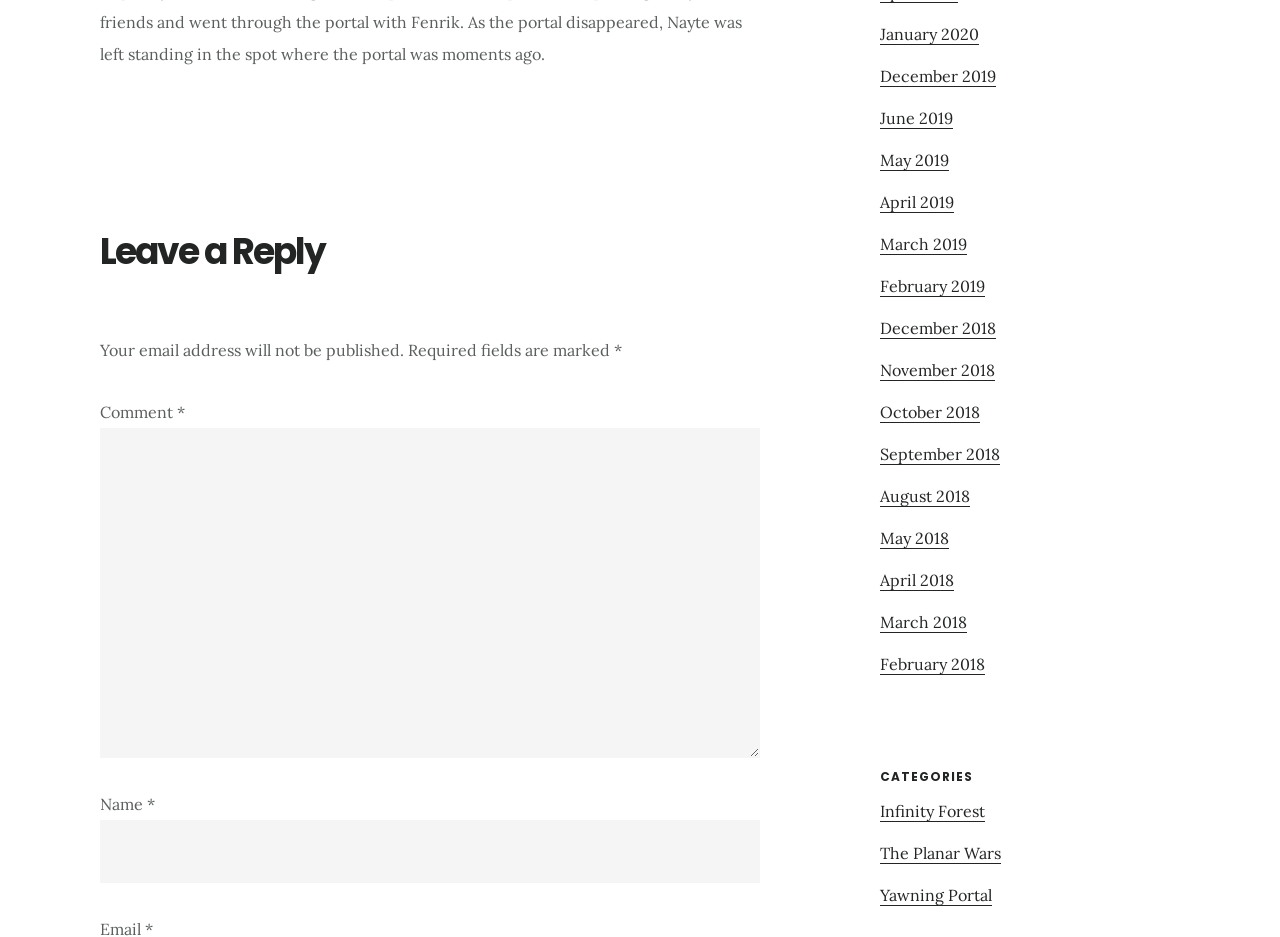Given the following UI element description: "parent_node: Comment * name="comment"", find the bounding box coordinates in the webpage screenshot.

[0.078, 0.456, 0.594, 0.809]